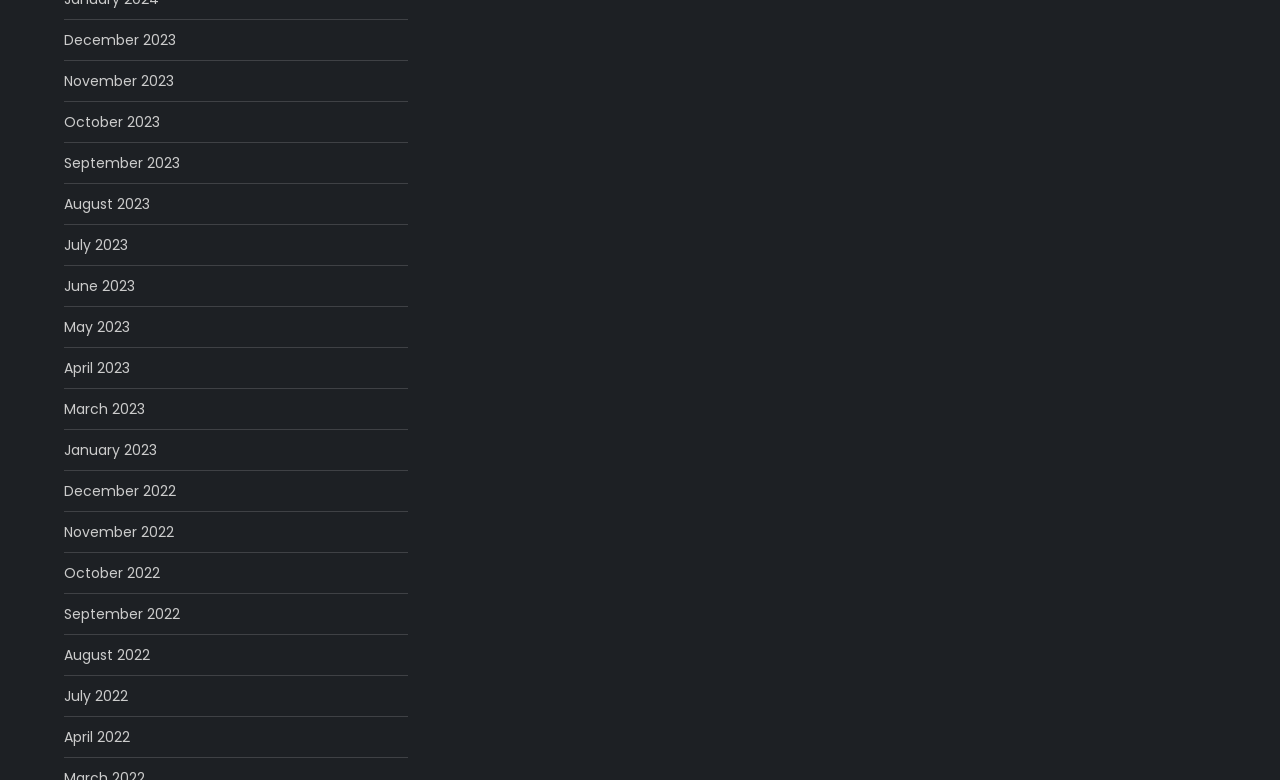Determine the bounding box coordinates of the clickable region to execute the instruction: "View April 2022". The coordinates should be four float numbers between 0 and 1, denoted as [left, top, right, bottom].

[0.05, 0.928, 0.102, 0.961]